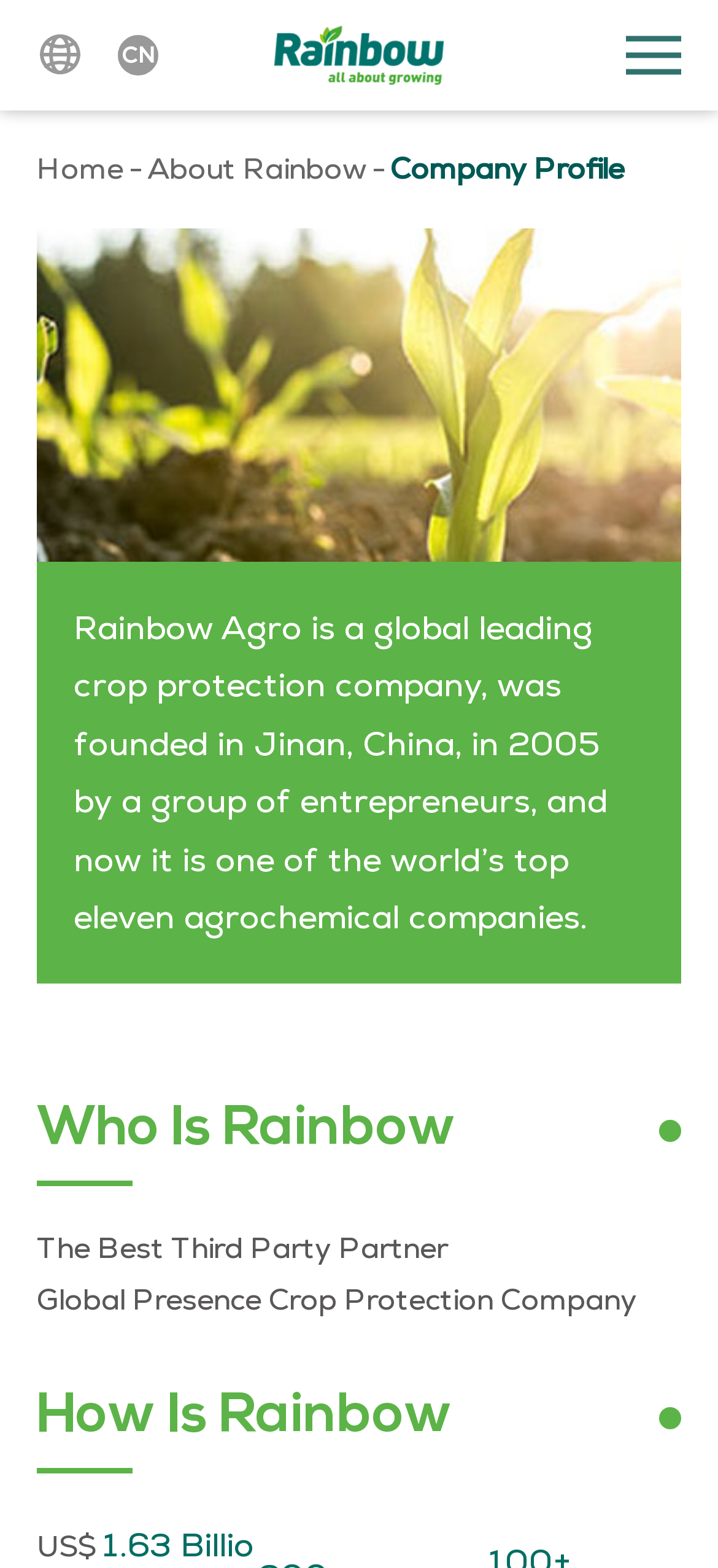Describe all significant elements and features of the webpage.

The webpage is about Rainbow, a company focused on growing and crop protection. At the top, there is a logo, which is an image with a link, positioned almost centrally. Below the logo, there is a description list with a term that contains a link with an icon. To the right of the description list, there is a link labeled "CN". 

On the left side, there are several links, including "Home" and "About Rainbow", separated by a hyphen. On the right side, there is another link. Below these links, there is a large image that spans almost the entire width of the page. 

The main content of the page starts below the image. There is a paragraph of text that describes Rainbow Agro, a global leading crop protection company, its founding, and its current status. Below this paragraph, there are three sections with headings: "Who Is Rainbow", "The Best Third Party Partner", and "Global Presence Crop Protection Company". 

Further down, there is another section with a heading "How Is Rainbow". The page also contains several emphasis elements, which are likely icons or images, scattered throughout the content.